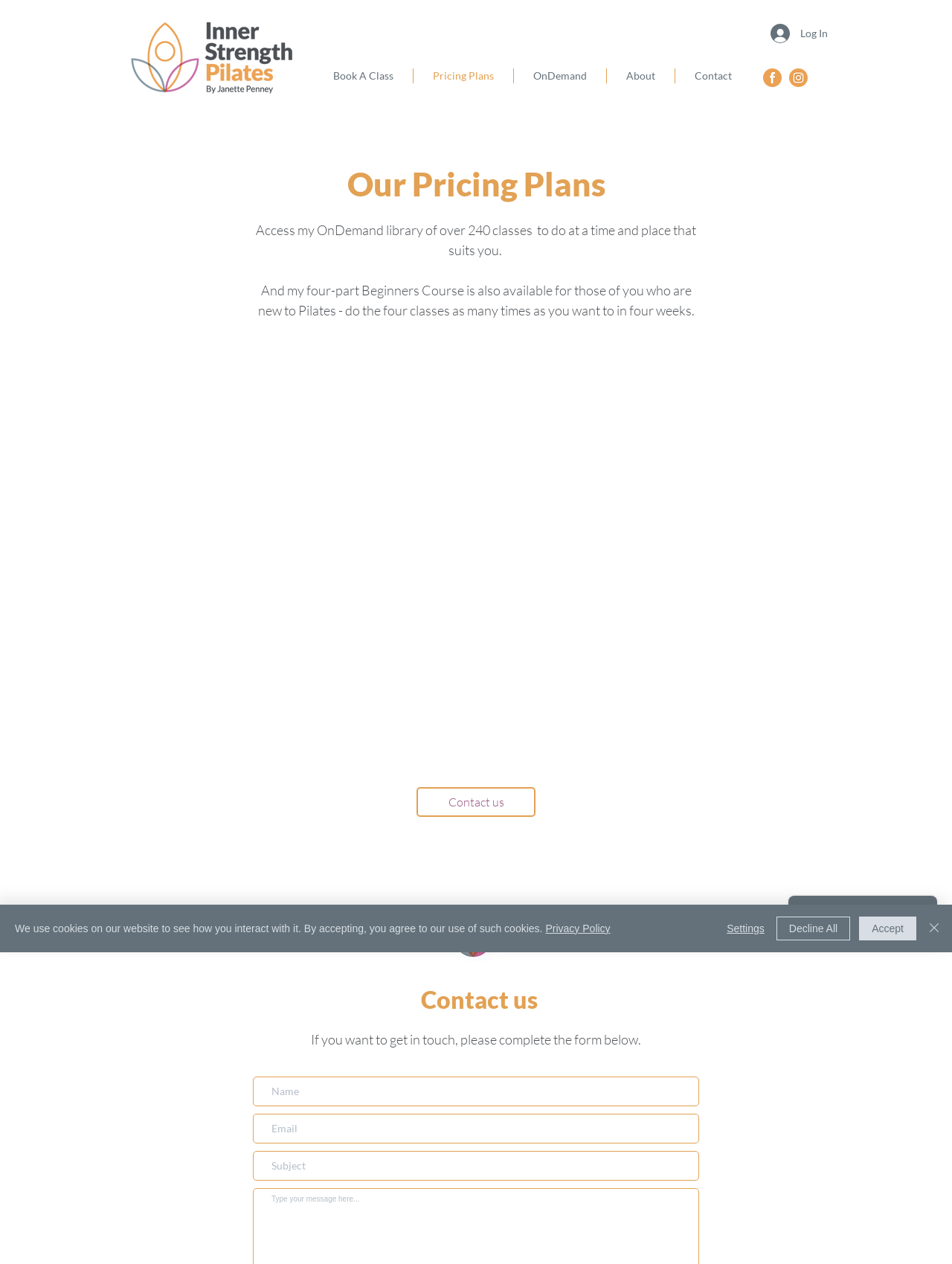What is the 'Log In' button for?
Using the details shown in the screenshot, provide a comprehensive answer to the question.

The 'Log In' button is located at the top-right corner of the webpage, and it allows users to log in to their existing account on the website. This suggests that the website offers some kind of membership or subscription-based service.